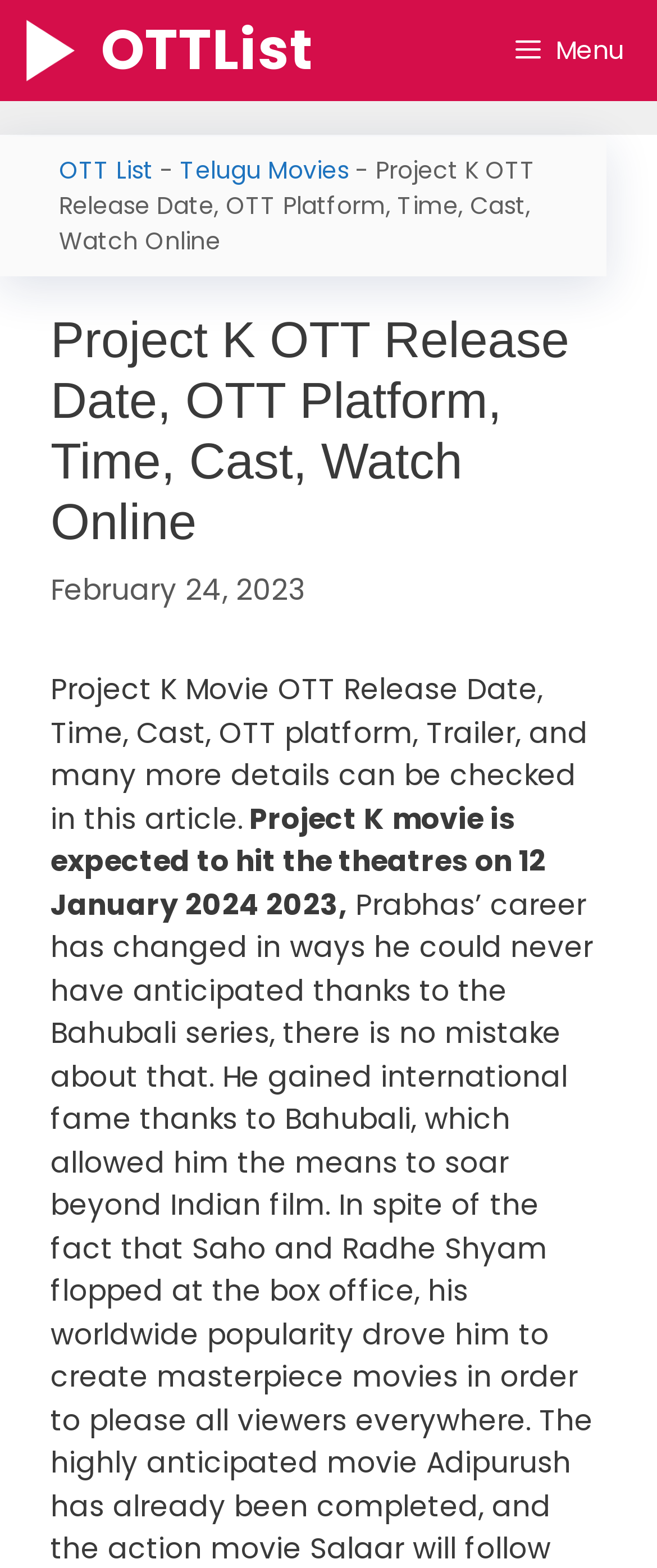Locate the UI element described as follows: "OTT List". Return the bounding box coordinates as four float numbers between 0 and 1 in the order [left, top, right, bottom].

[0.09, 0.098, 0.233, 0.119]